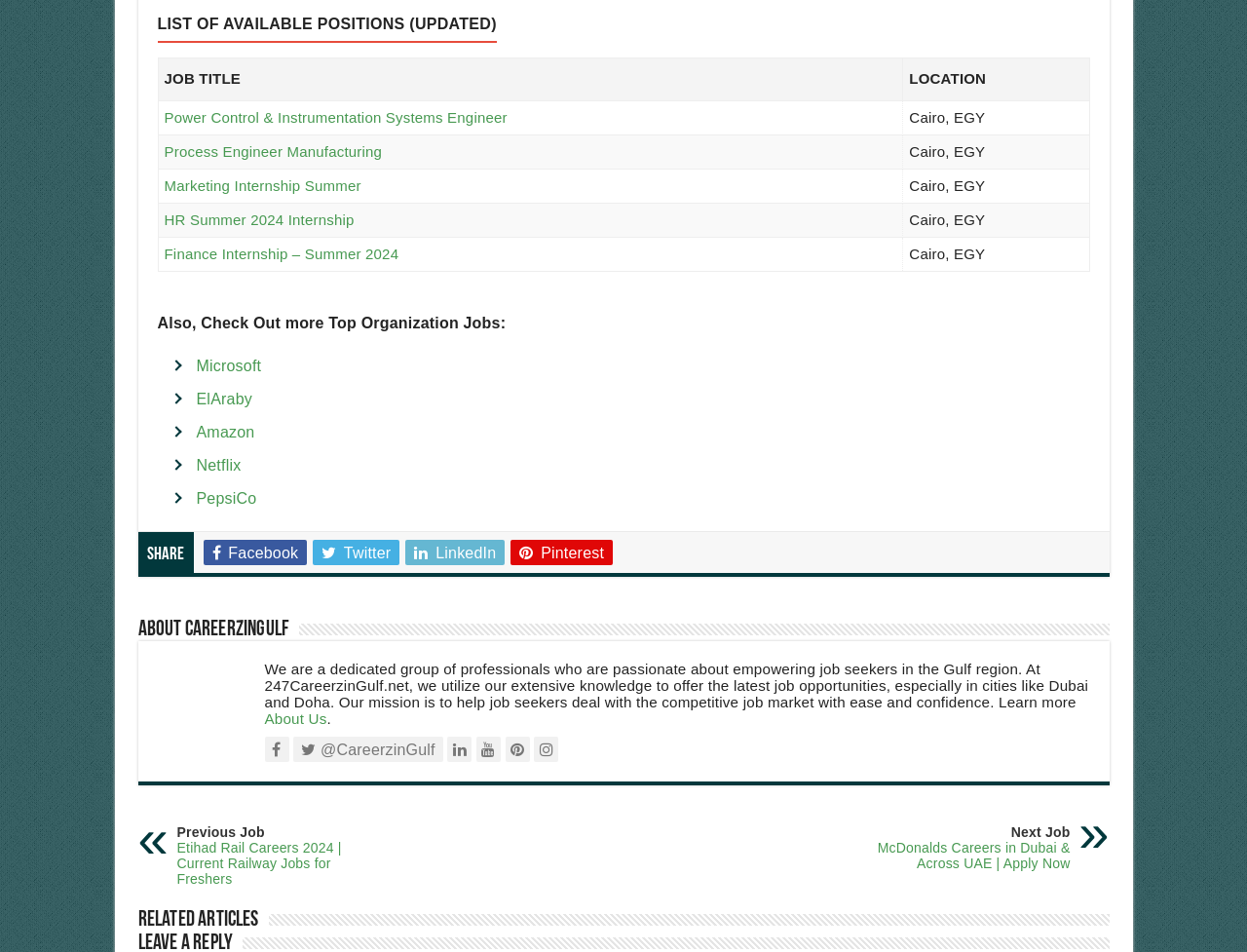Please predict the bounding box coordinates of the element's region where a click is necessary to complete the following instruction: "Share on Facebook". The coordinates should be represented by four float numbers between 0 and 1, i.e., [left, top, right, bottom].

[0.163, 0.567, 0.246, 0.593]